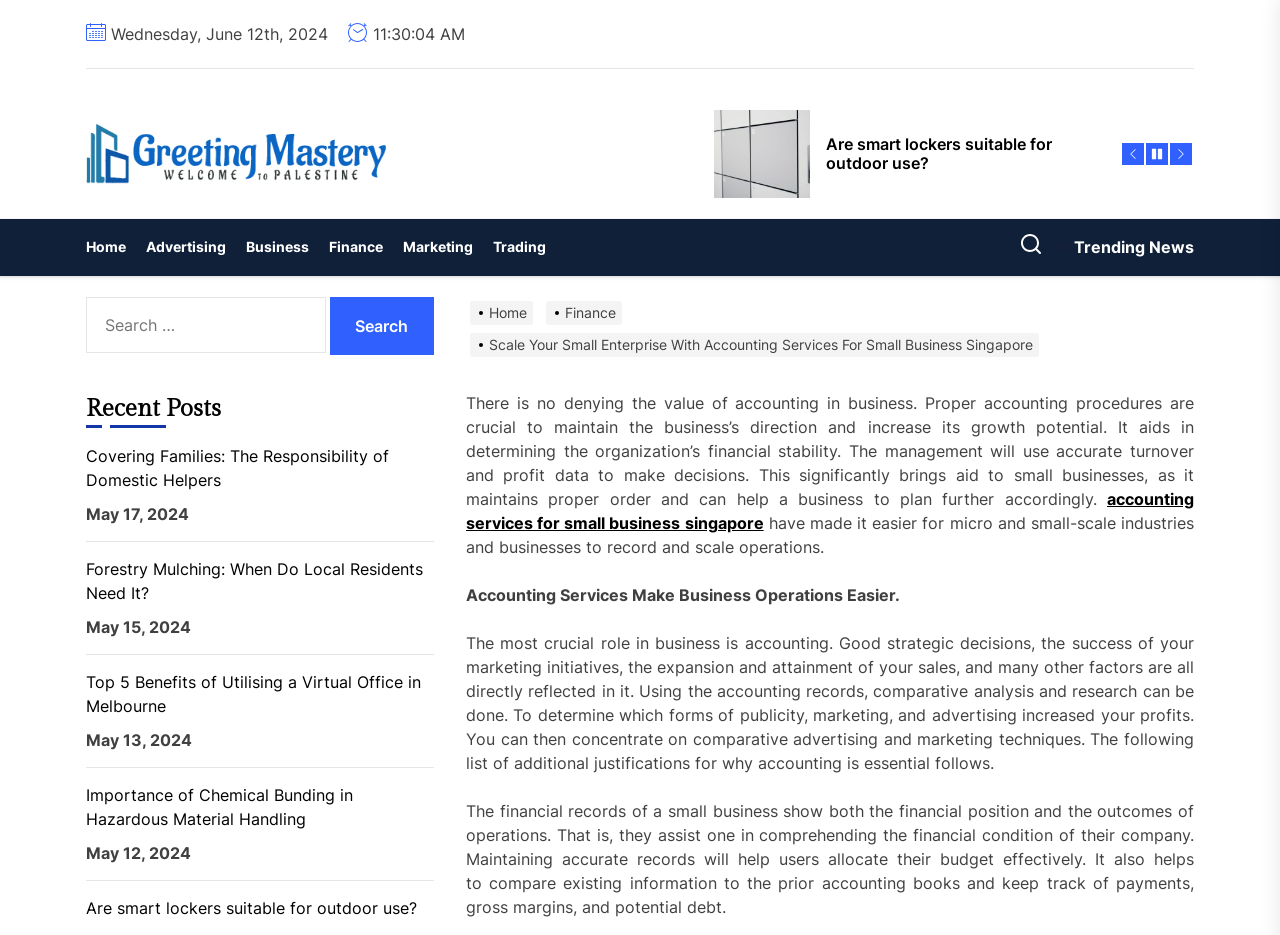Pinpoint the bounding box coordinates of the clickable element to carry out the following instruction: "Click the 'Are smart lockers suitable for outdoor use?' link."

[0.067, 0.958, 0.331, 0.984]